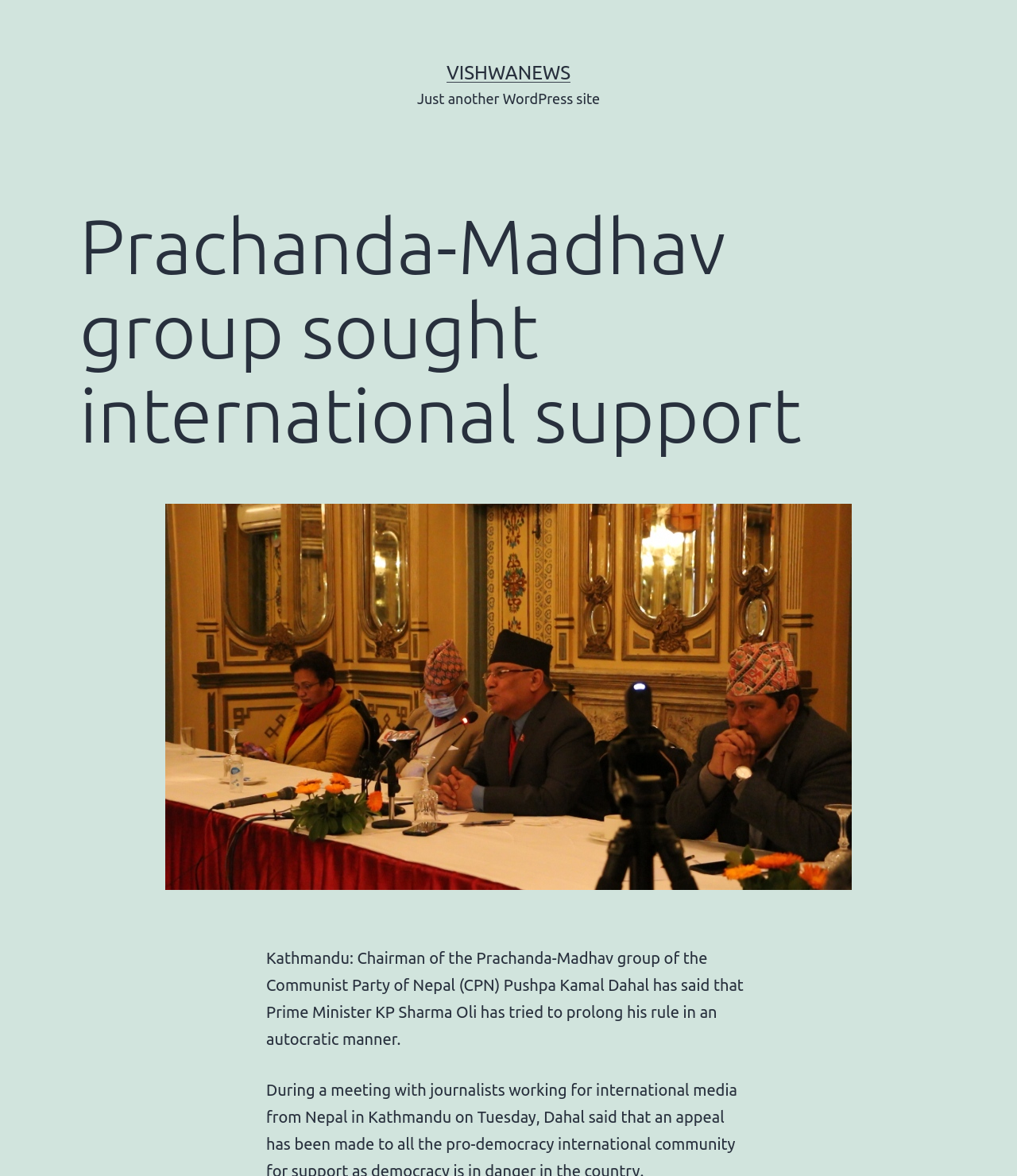Determine the title of the webpage and give its text content.

Prachanda-Madhav group sought international support